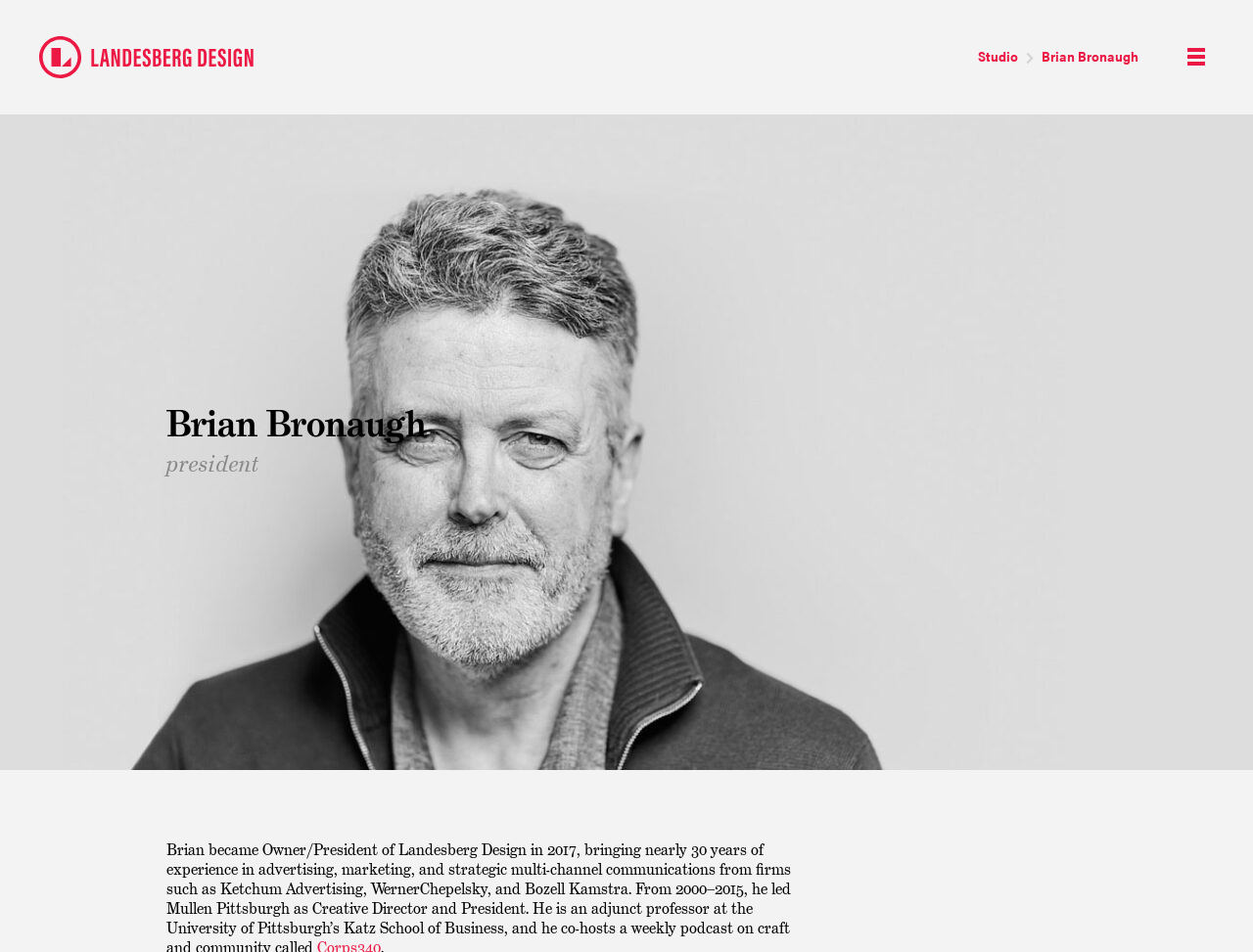Find the bounding box coordinates of the UI element according to this description: "Landesberg Design".

[0.031, 0.035, 0.202, 0.086]